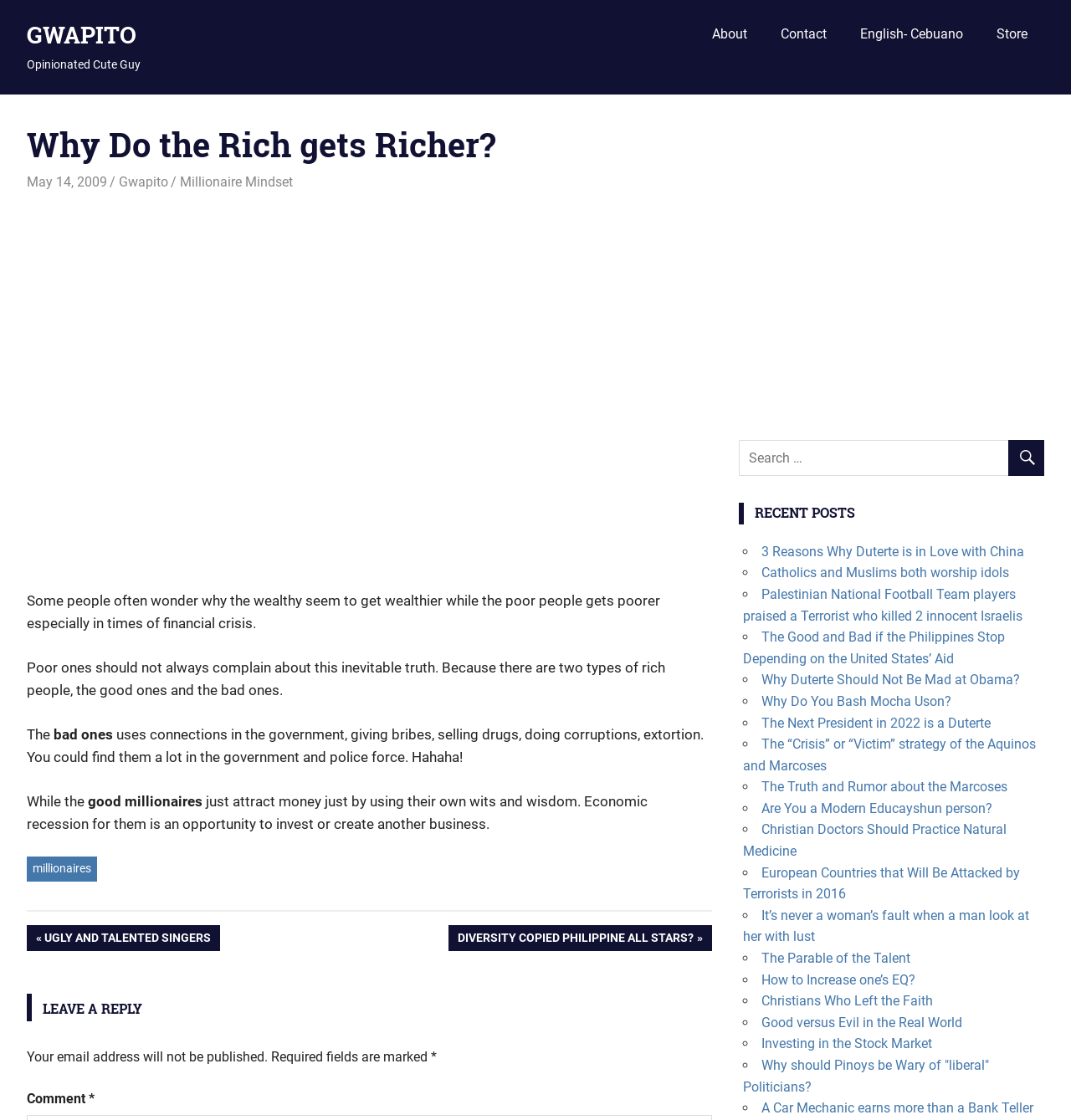Extract the bounding box coordinates for the described element: "aria-label="Advertisement" name="aswift_3" title="Advertisement"". The coordinates should be represented as four float numbers between 0 and 1: [left, top, right, bottom].

[0.69, 0.158, 0.924, 0.345]